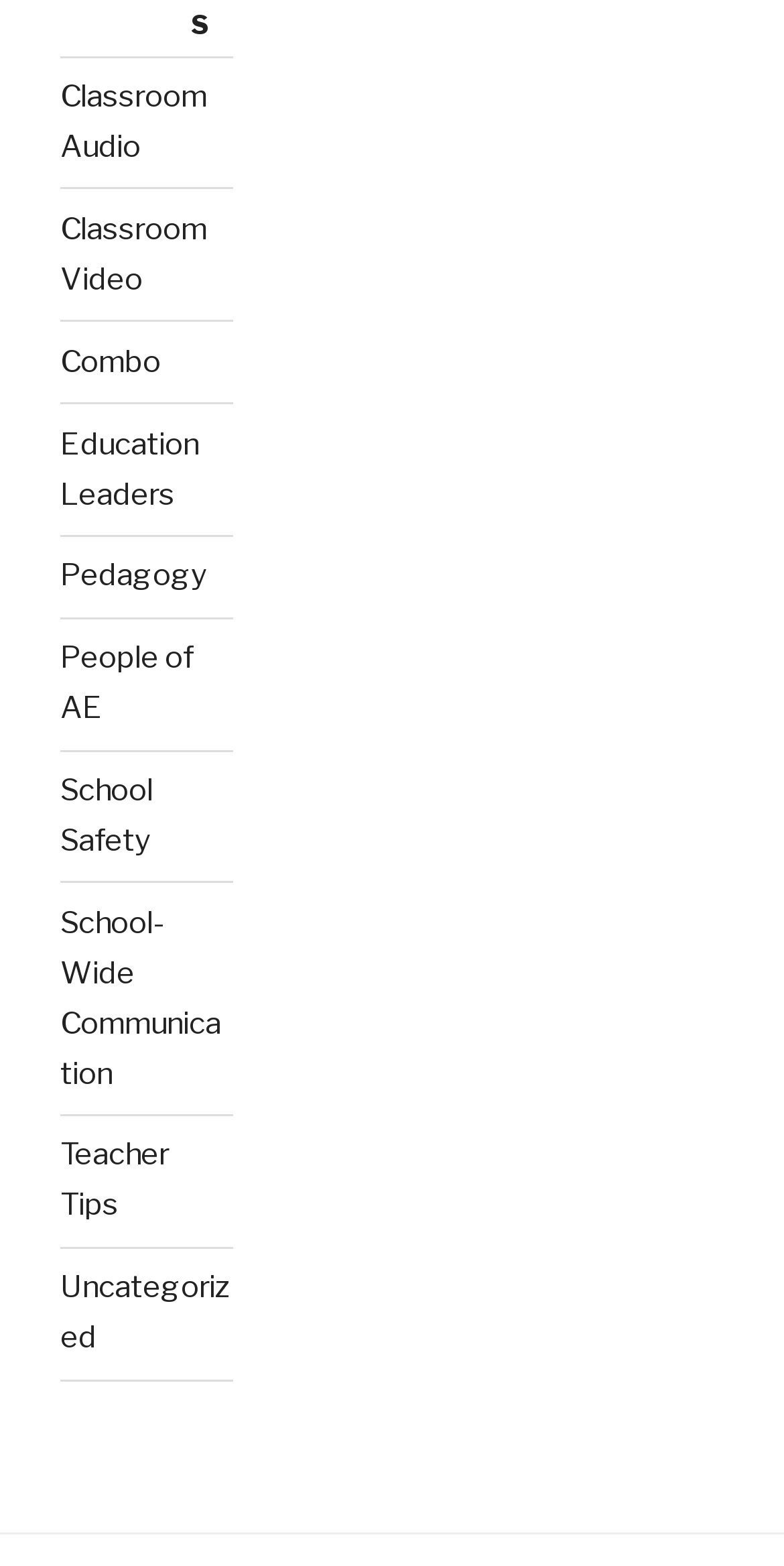Please identify the bounding box coordinates of the area that needs to be clicked to fulfill the following instruction: "Explore School Safety."

[0.077, 0.493, 0.195, 0.548]